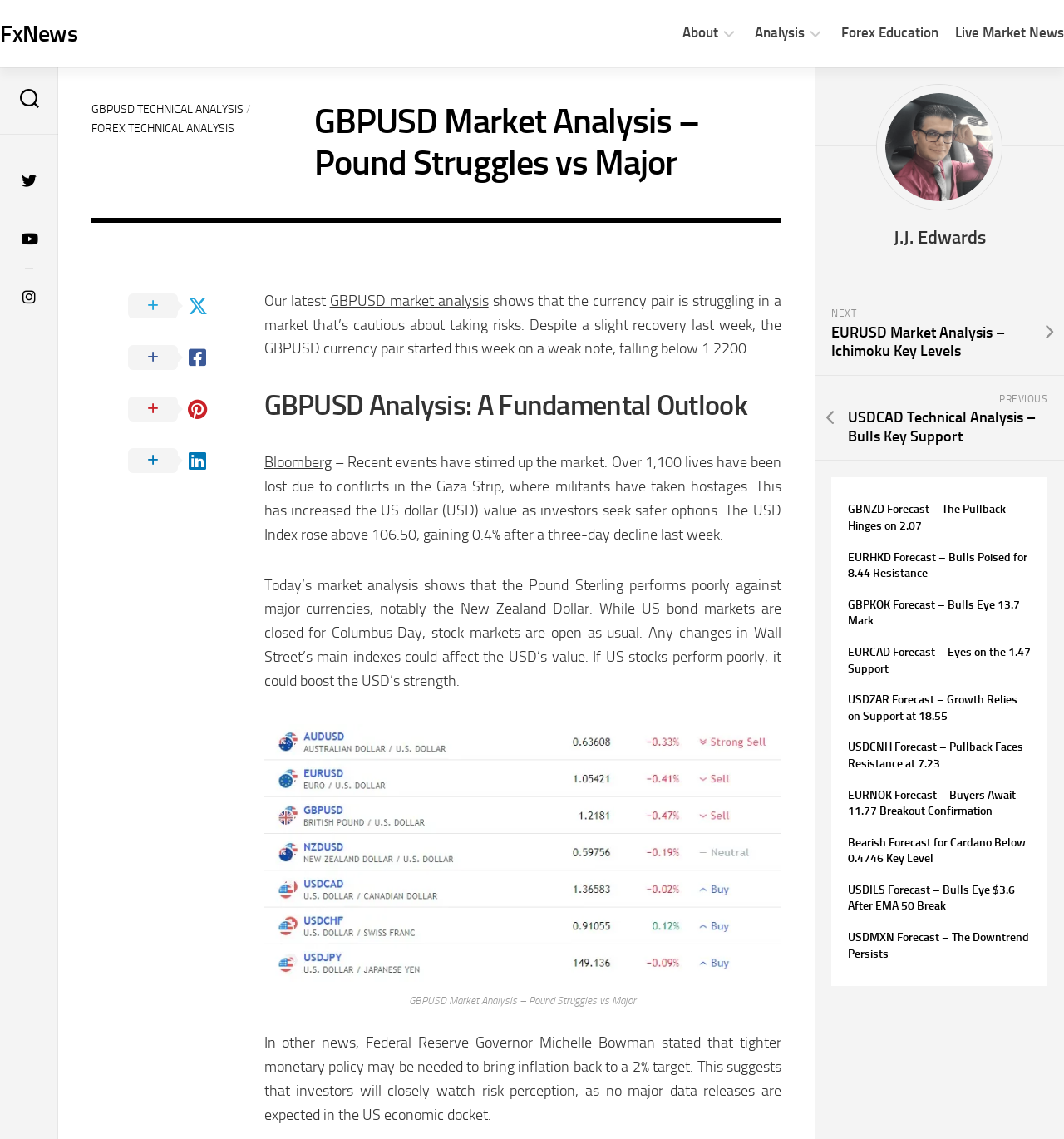Identify the bounding box coordinates of the area that should be clicked in order to complete the given instruction: "Read the GBPUSD market analysis". The bounding box coordinates should be four float numbers between 0 and 1, i.e., [left, top, right, bottom].

[0.248, 0.256, 0.734, 0.314]